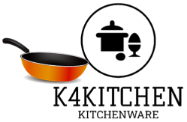Please give a short response to the question using one word or a phrase:
What is written in bold lettering?

K4KITCHEN